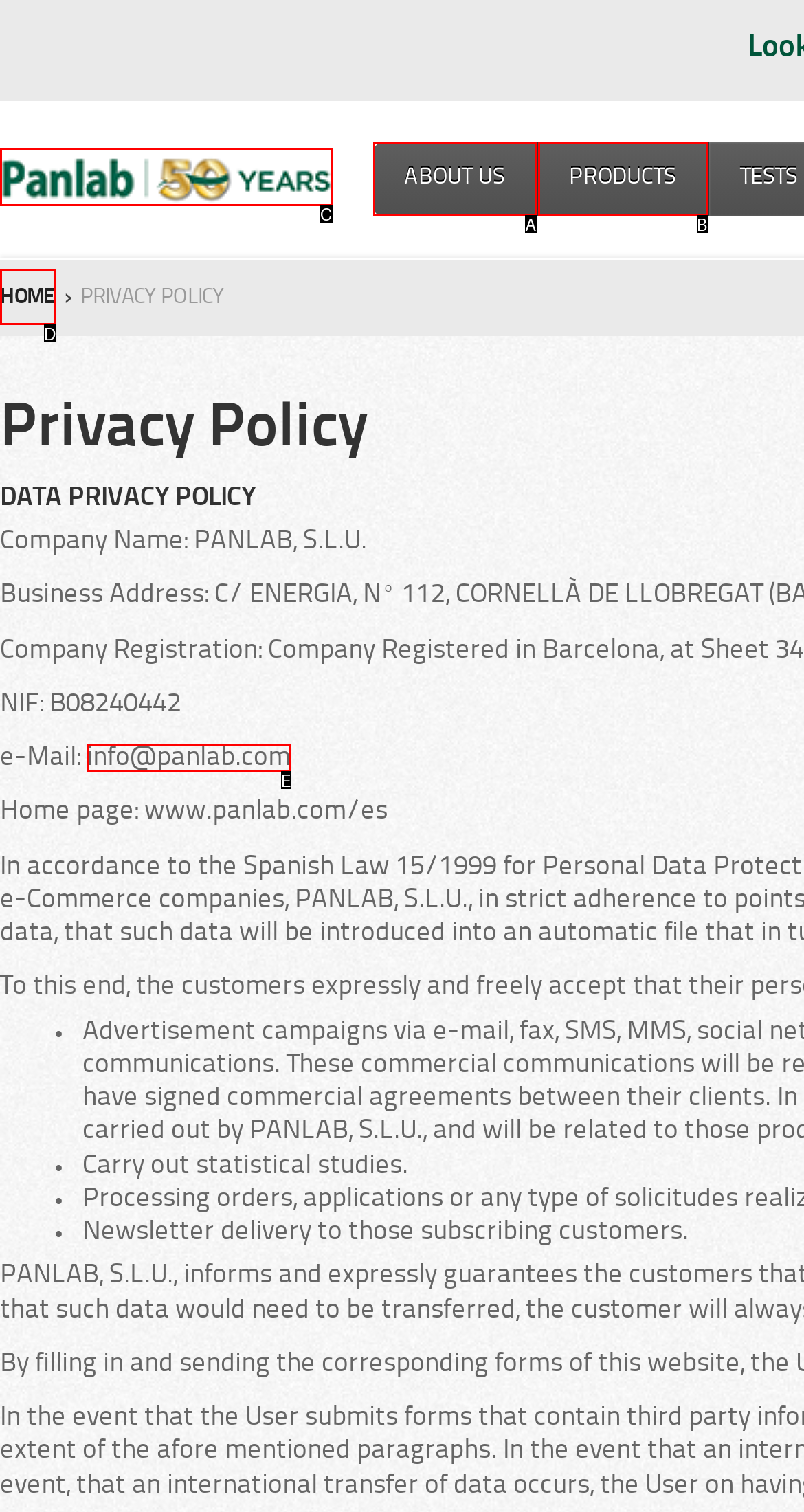Identify the HTML element that matches the description: Panlab | Harvard Apparatus. Provide the letter of the correct option from the choices.

C